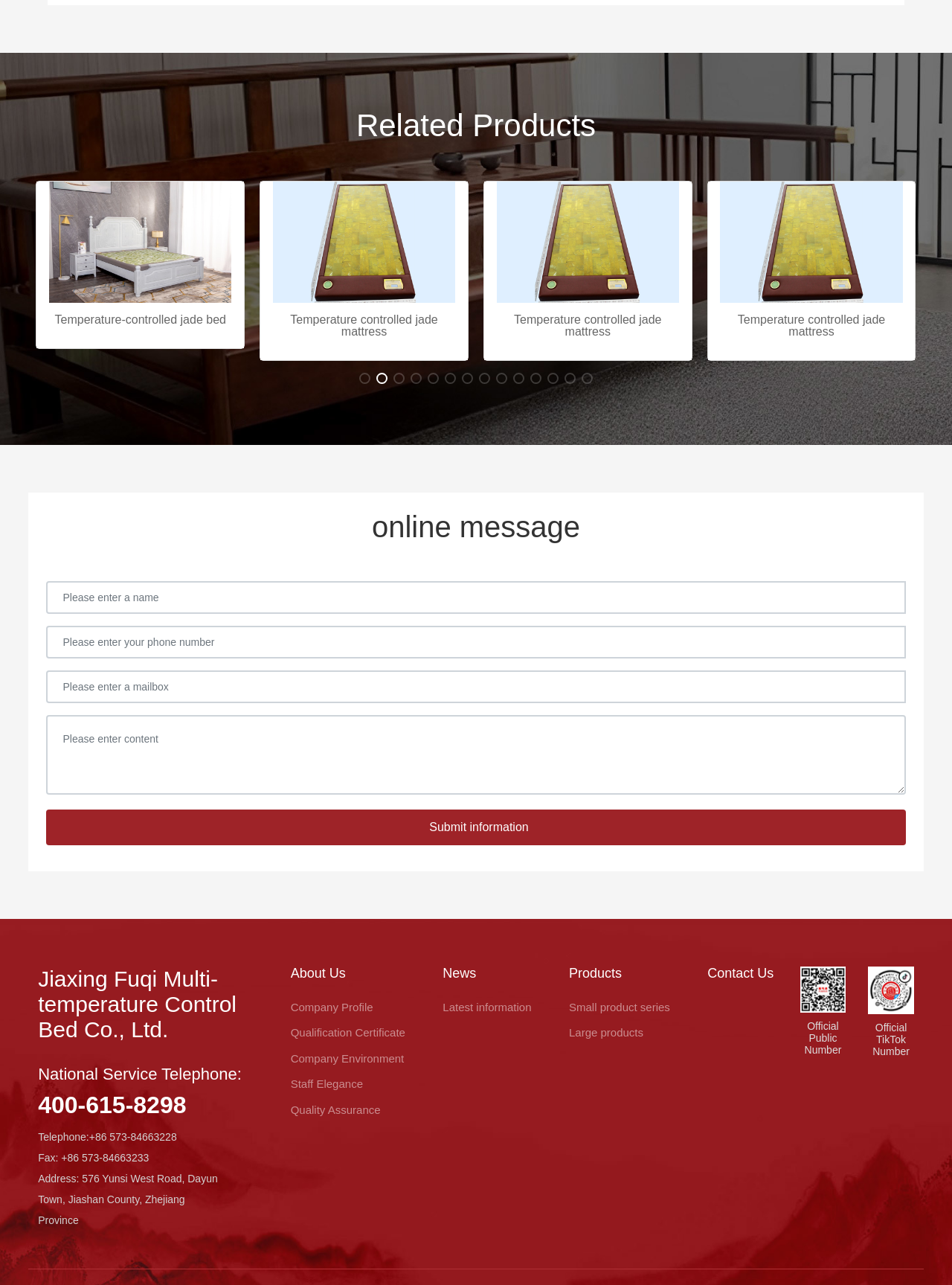Locate the UI element described by name="e_textarea-5" placeholder="Please enter content" in the provided webpage screenshot. Return the bounding box coordinates in the format (top-left x, top-left y, bottom-right x, bottom-right y), ensuring all values are between 0 and 1.

[0.049, 0.556, 0.951, 0.618]